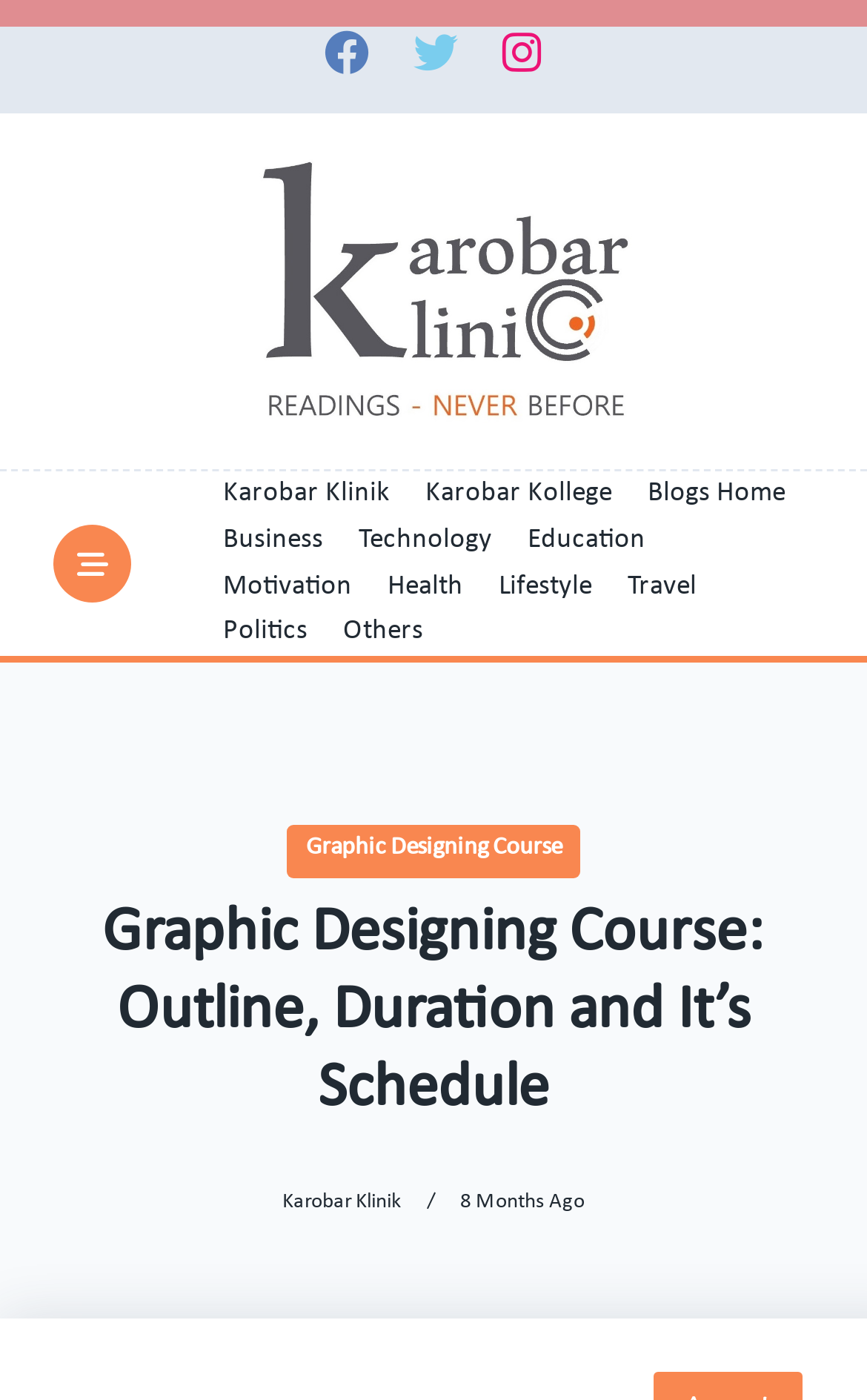Please find and report the bounding box coordinates of the element to click in order to perform the following action: "switch to dark mode". The coordinates should be expressed as four float numbers between 0 and 1, in the format [left, top, right, bottom].

None